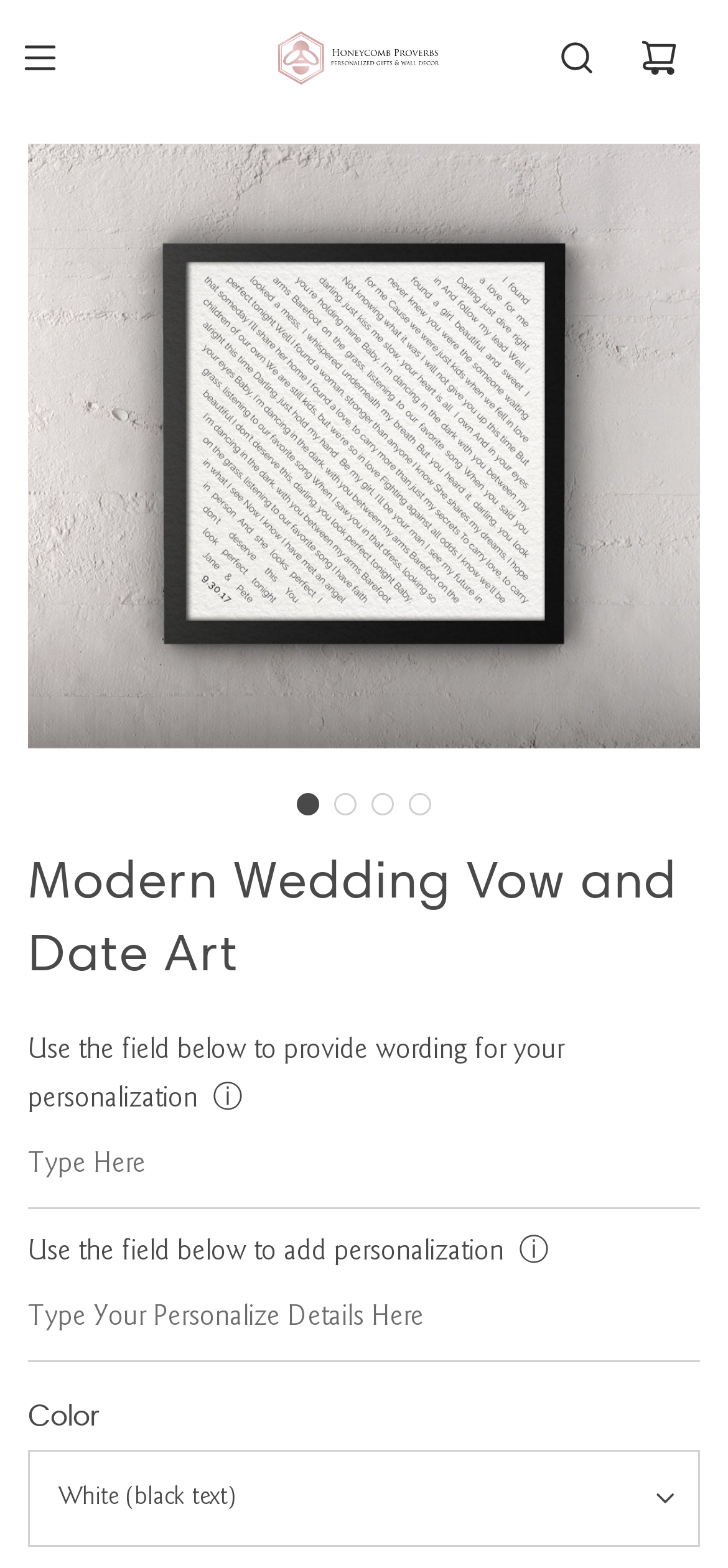Given the description "aria-label="Go to slide 4"", provide the bounding box coordinates of the corresponding UI element.

[0.562, 0.505, 0.592, 0.52]